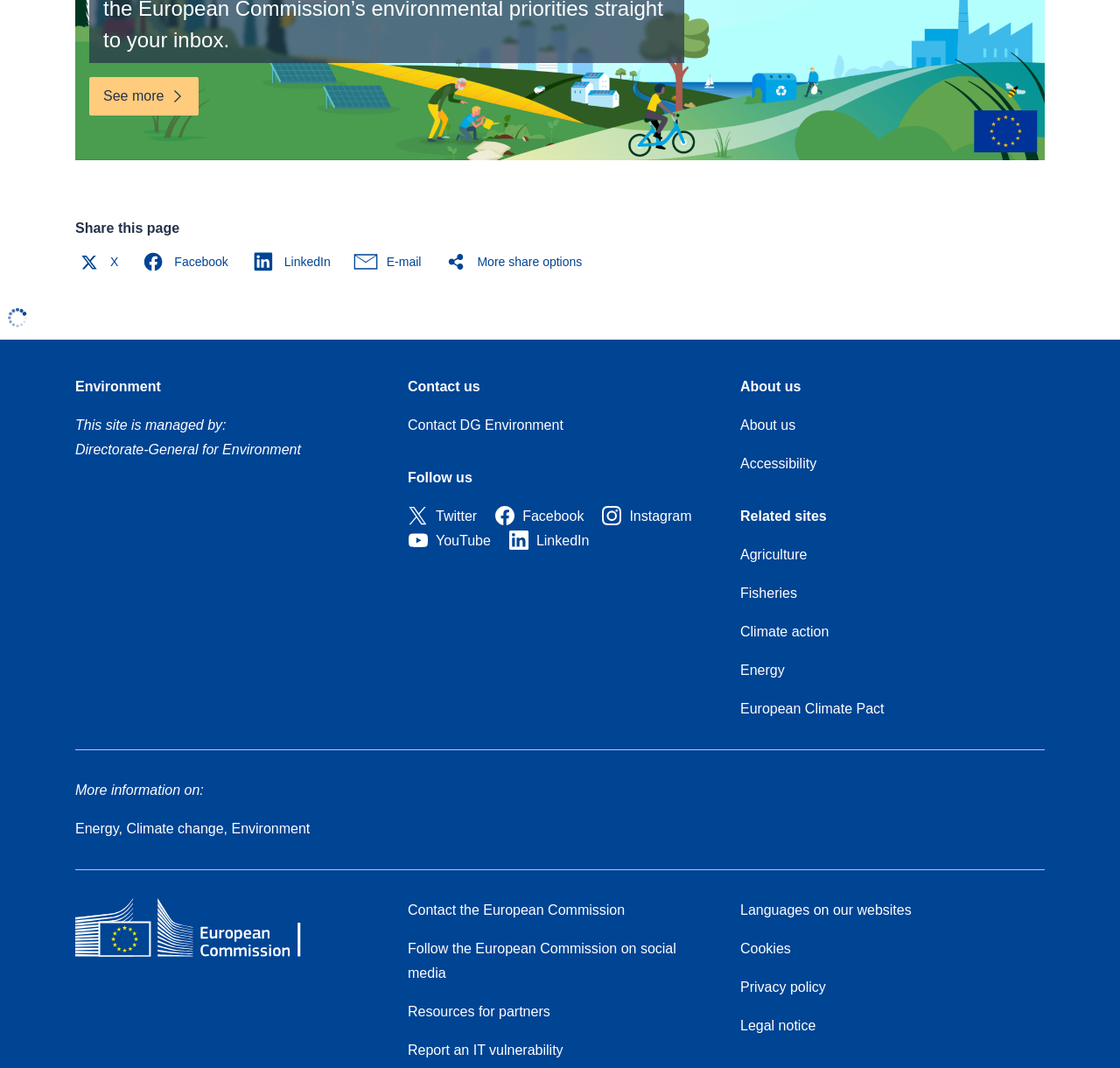Identify the bounding box of the UI element that matches this description: "Resources for partners".

[0.364, 0.94, 0.491, 0.954]